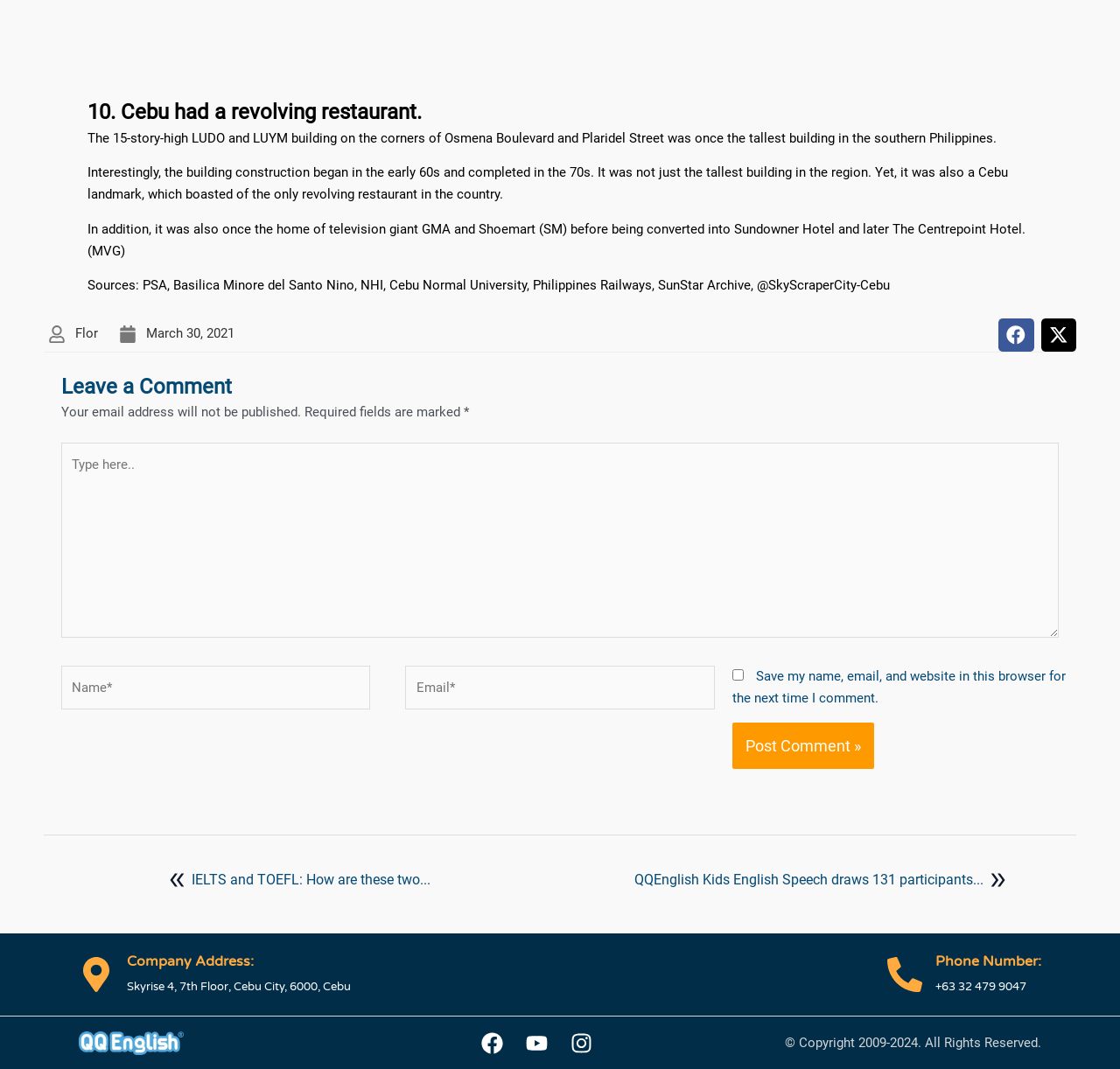Find the bounding box coordinates for the element that must be clicked to complete the instruction: "Post Comment »". The coordinates should be four float numbers between 0 and 1, indicated as [left, top, right, bottom].

[0.654, 0.676, 0.78, 0.72]